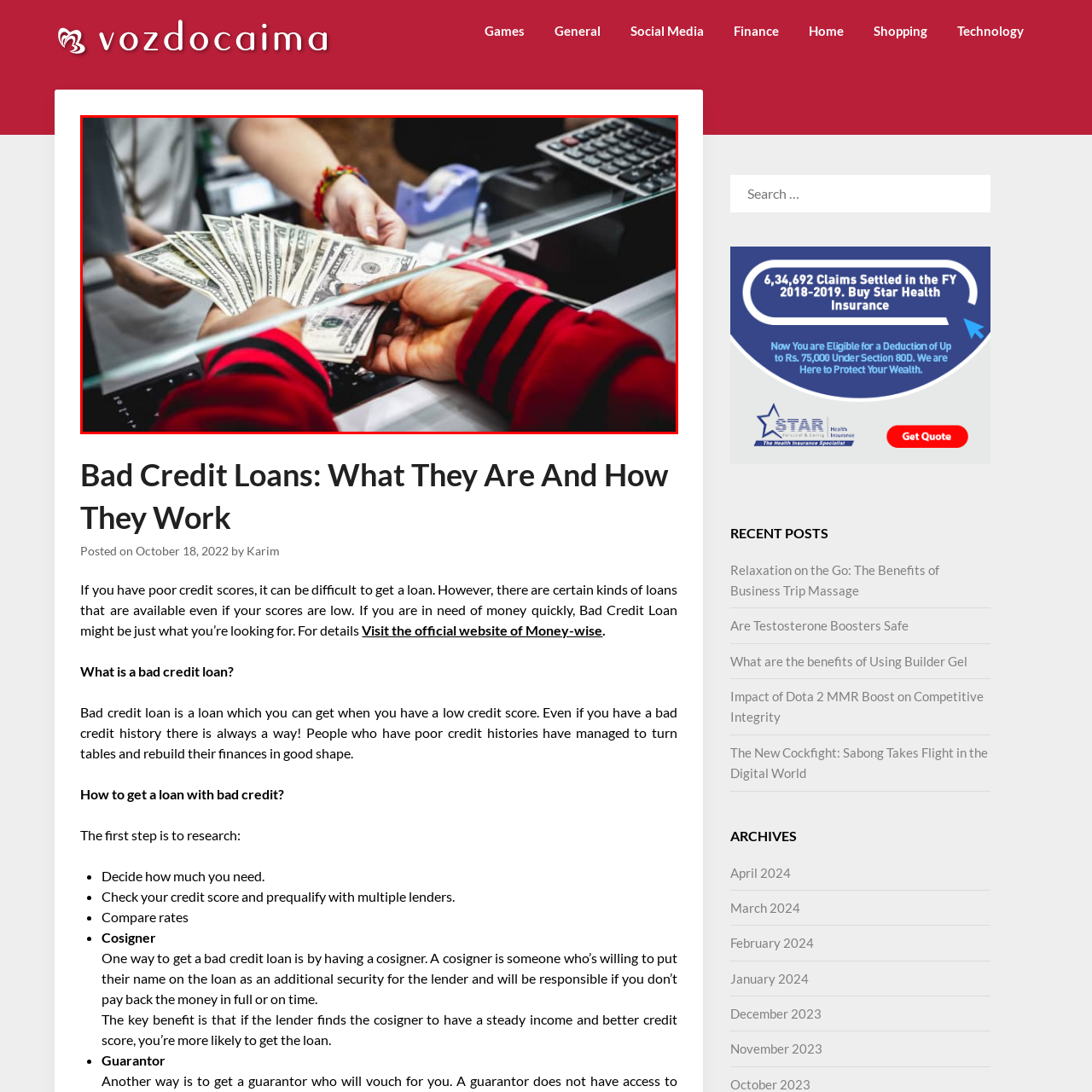Direct your attention to the image contained by the red frame and provide a detailed response to the following question, utilizing the visual data from the image:
What is the setting of the financial transaction?

The transparent counter, register, and additional office supplies behind the counter suggest a formal setting typical of financial institutions, such as a bank or cash loan service.